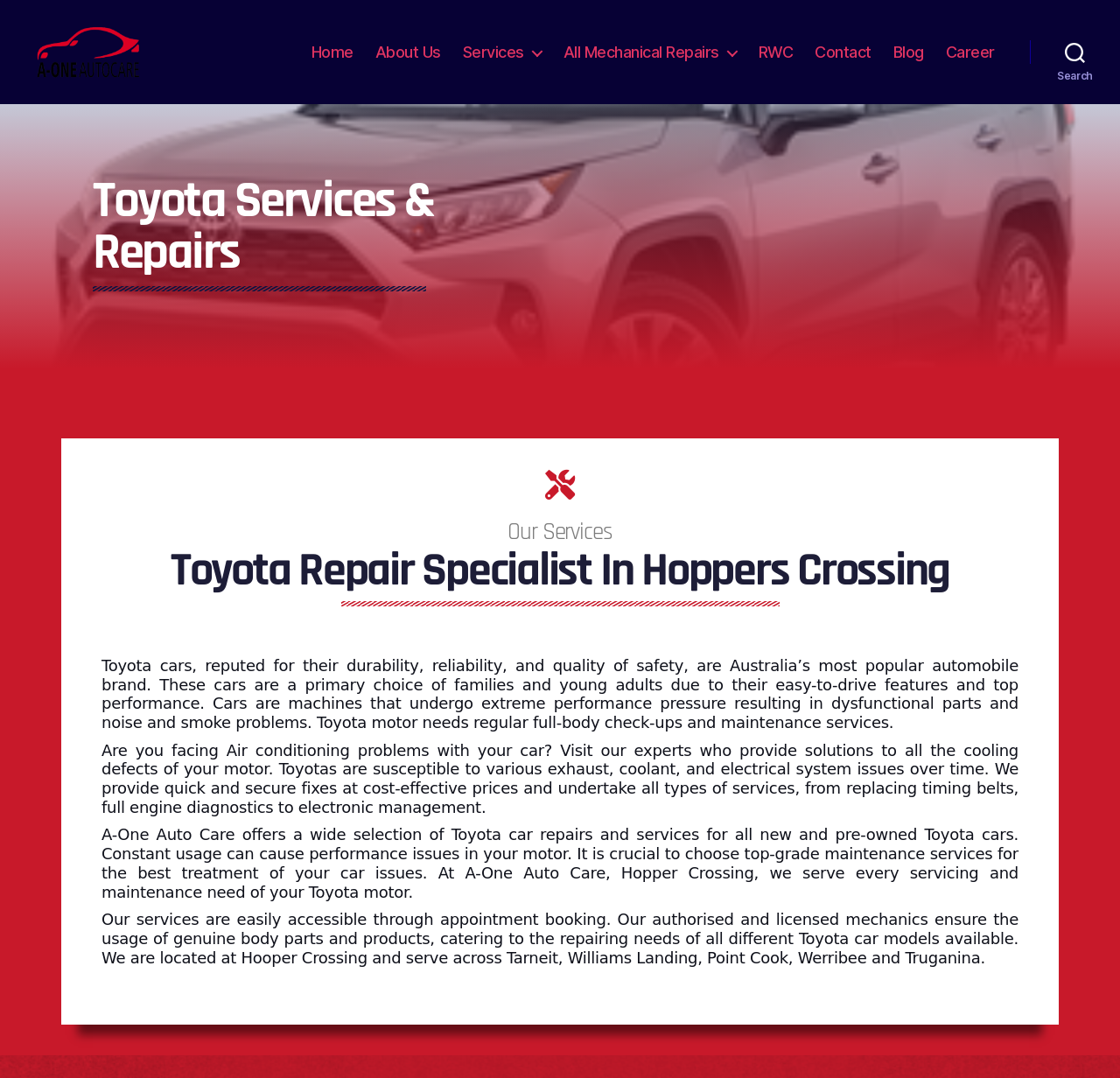Answer the question using only a single word or phrase: 
Where is A-One Auto Care located?

Hopper Crossing